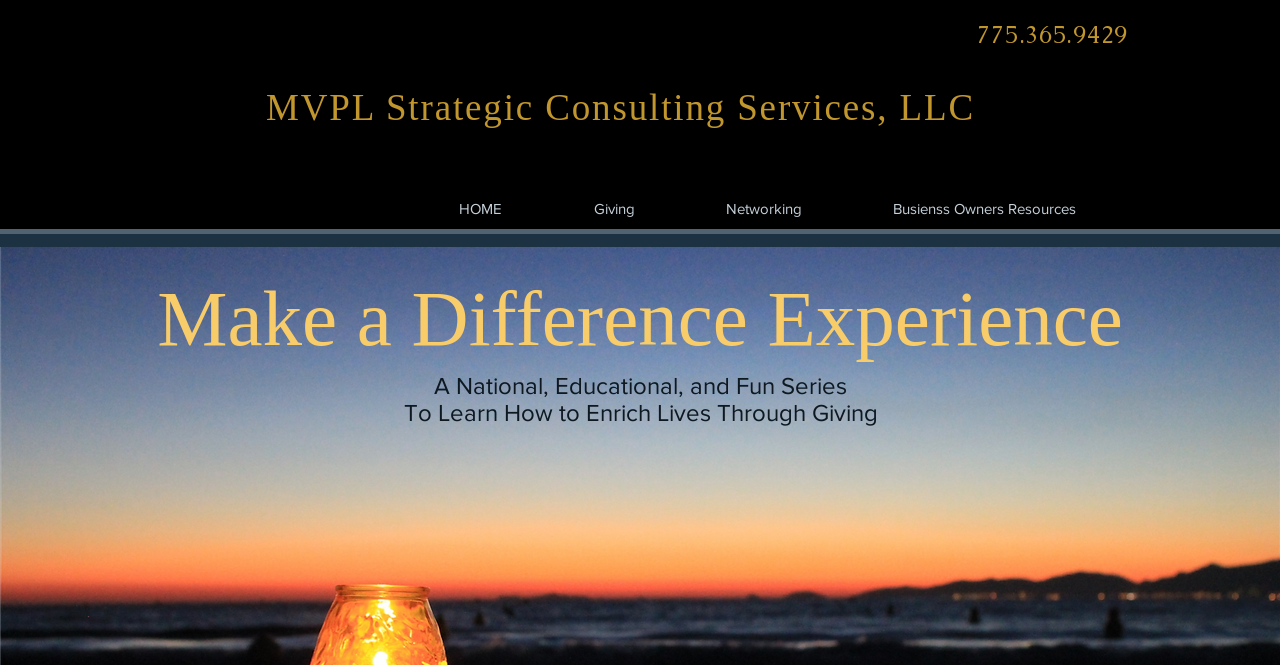Give a succinct answer to this question in a single word or phrase: 
What is the phone number on the top?

775.365.9429